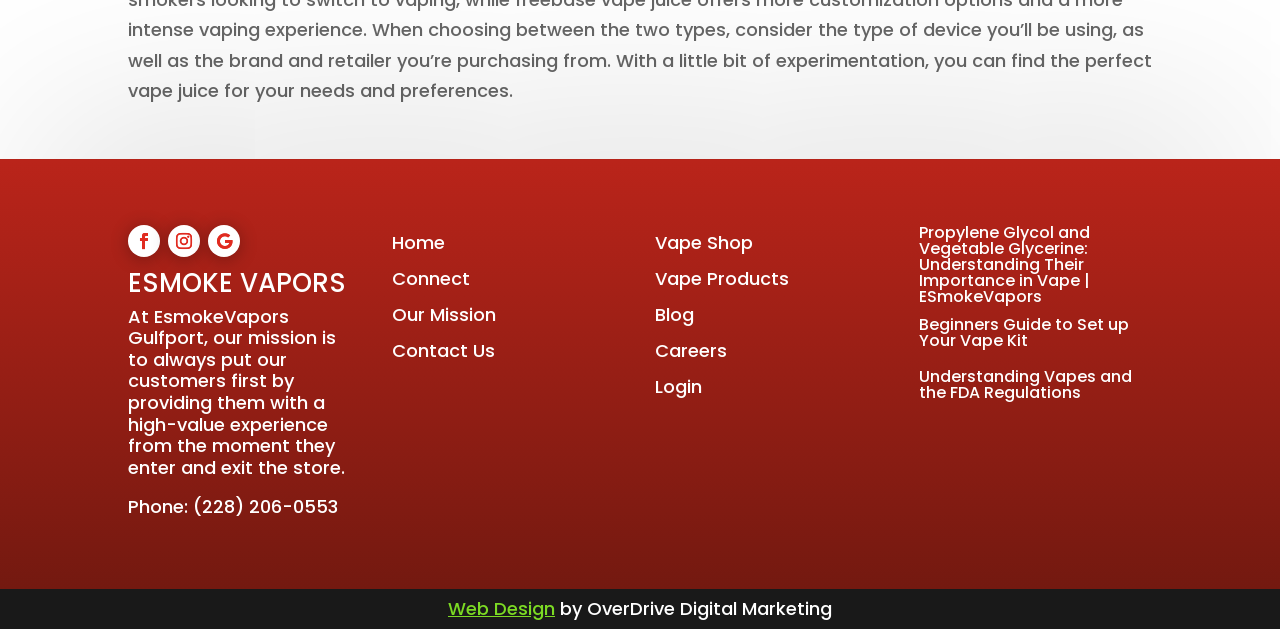Give a one-word or one-phrase response to the question: 
What is the name of the vape shop?

ESMOKE VAPORS